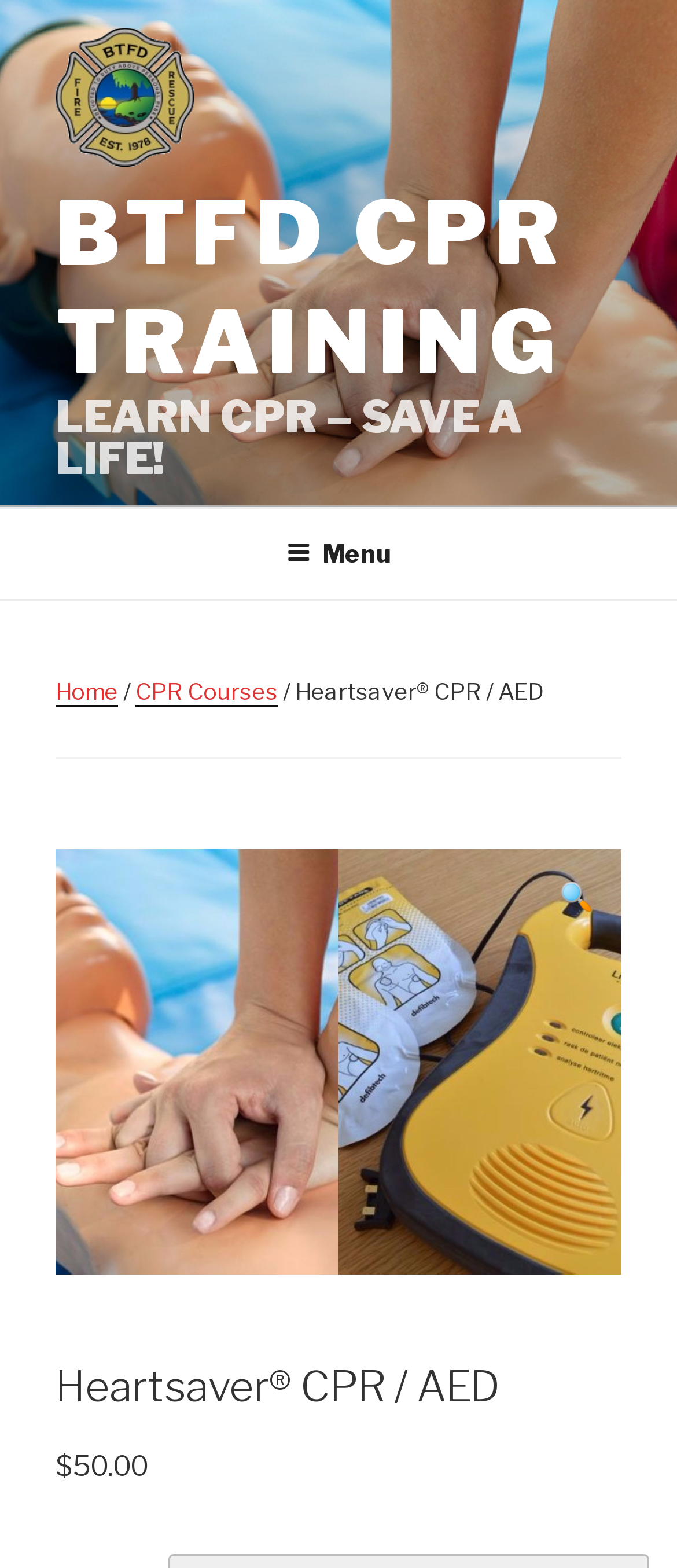Using the details from the image, please elaborate on the following question: What is the price of the Heartsaver CPR / AED course?

The price of the Heartsaver CPR / AED course can be found at the bottom of the webpage, where it is written as '$50.00'.